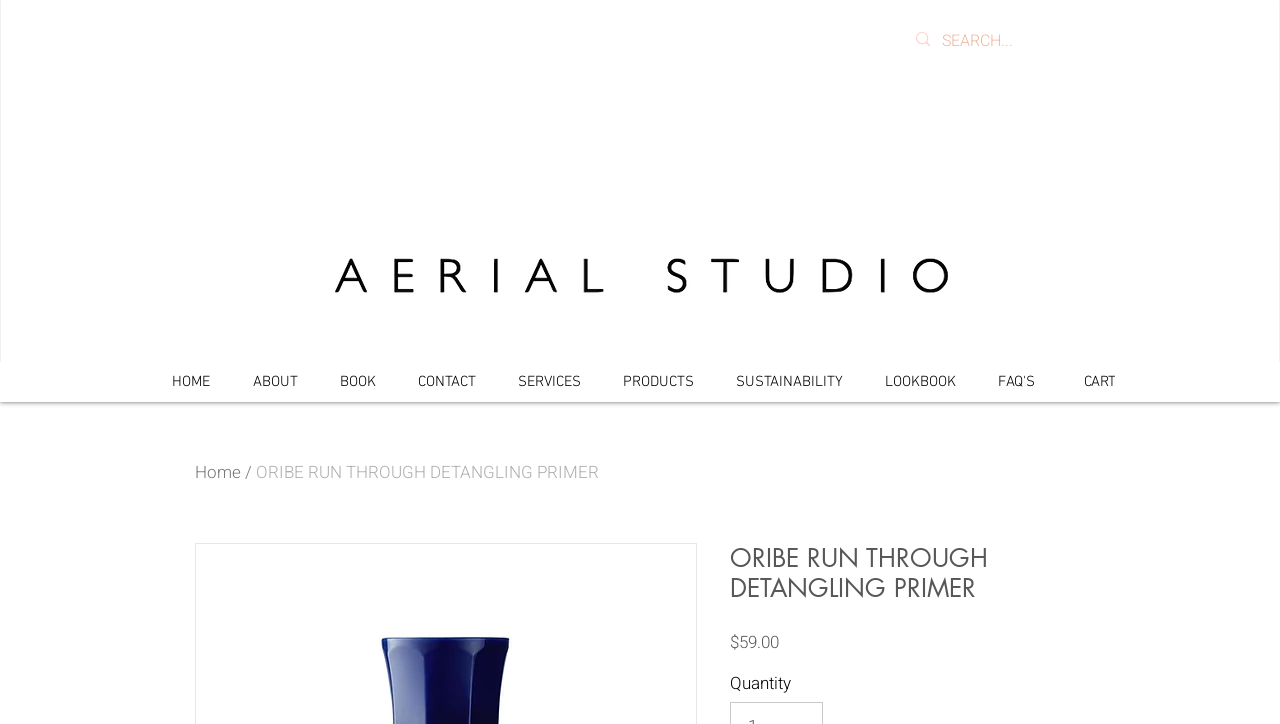Using the information shown in the image, answer the question with as much detail as possible: What is the product name?

The product name is indicated by the heading element with the text 'ORIBE RUN THROUGH DETANGLING PRIMER', which is located at the top of the product description section.